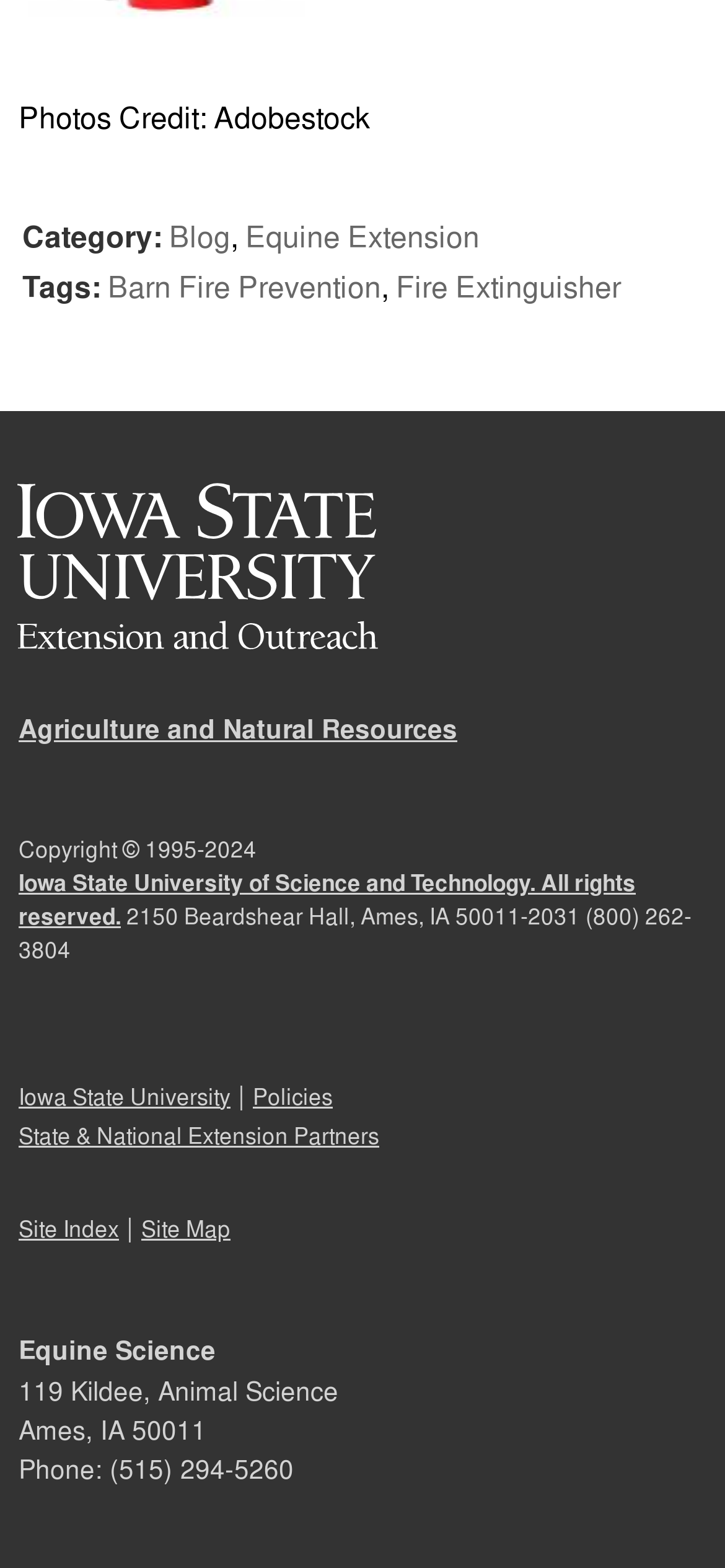What is the phone number mentioned on the webpage?
Please ensure your answer to the question is detailed and covers all necessary aspects.

The phone number can be found by looking at the text at the bottom of the webpage which mentions 'Phone: (515) 294-5260'.